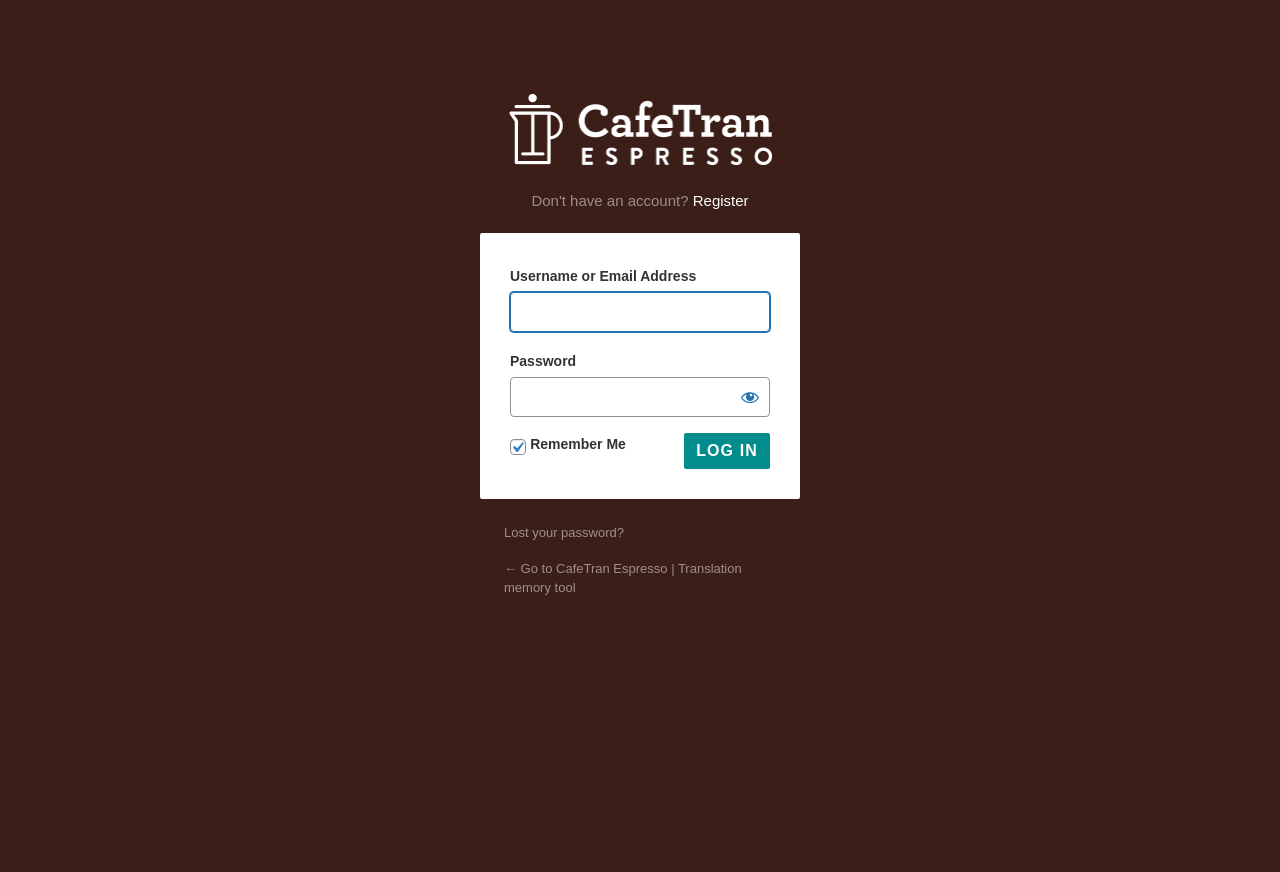What is the purpose of this webpage?
Please use the image to provide an in-depth answer to the question.

Based on the webpage structure and elements, it appears that the primary function of this webpage is to allow users to log in to CafeTran Espresso, a translation memory tool. The presence of username and password fields, a log in button, and a 'Remember Me' checkbox suggests that users can enter their credentials to access the tool.